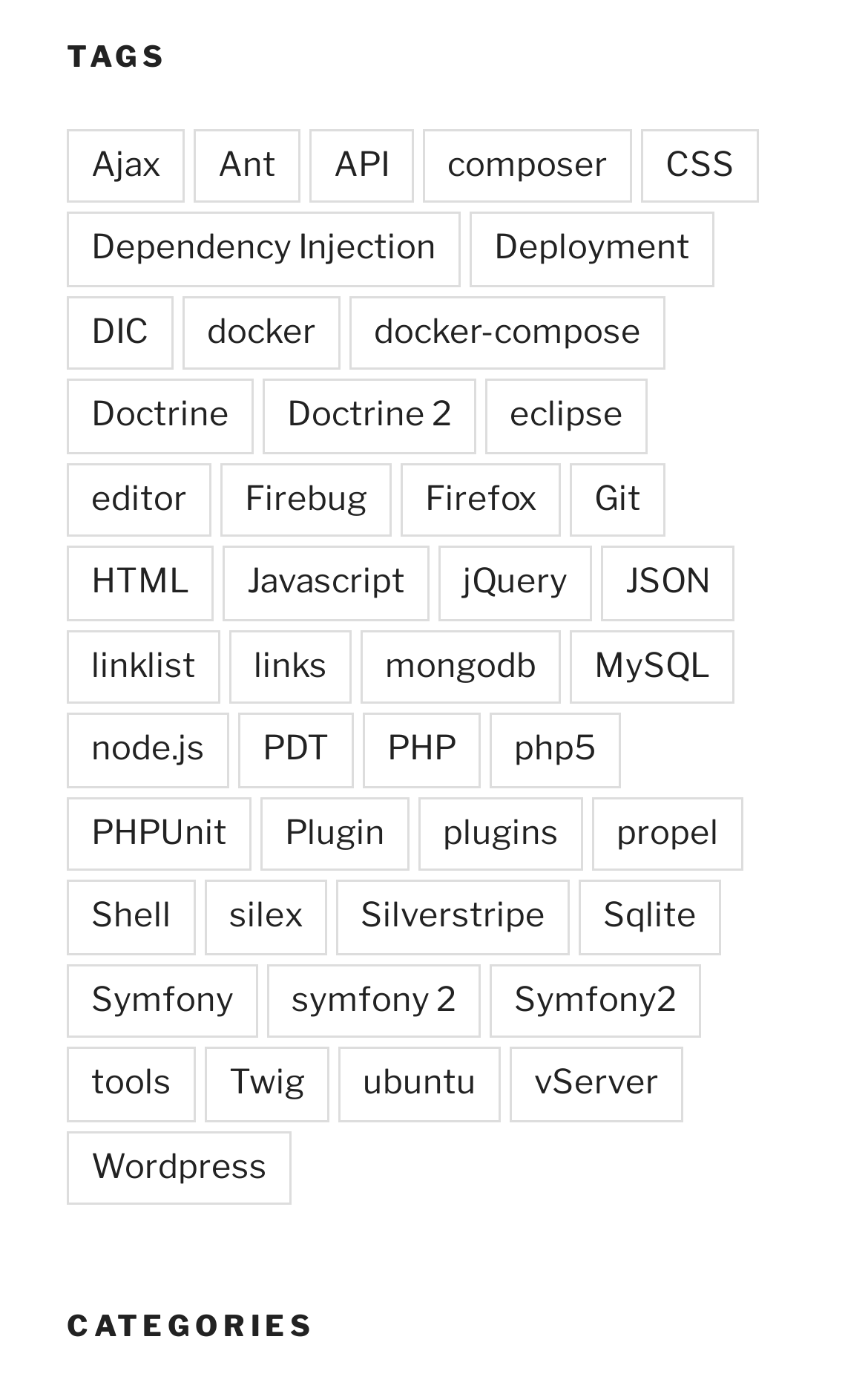Determine the bounding box for the UI element described here: "parent_node: POWERED BY".

[0.077, 0.126, 0.718, 0.155]